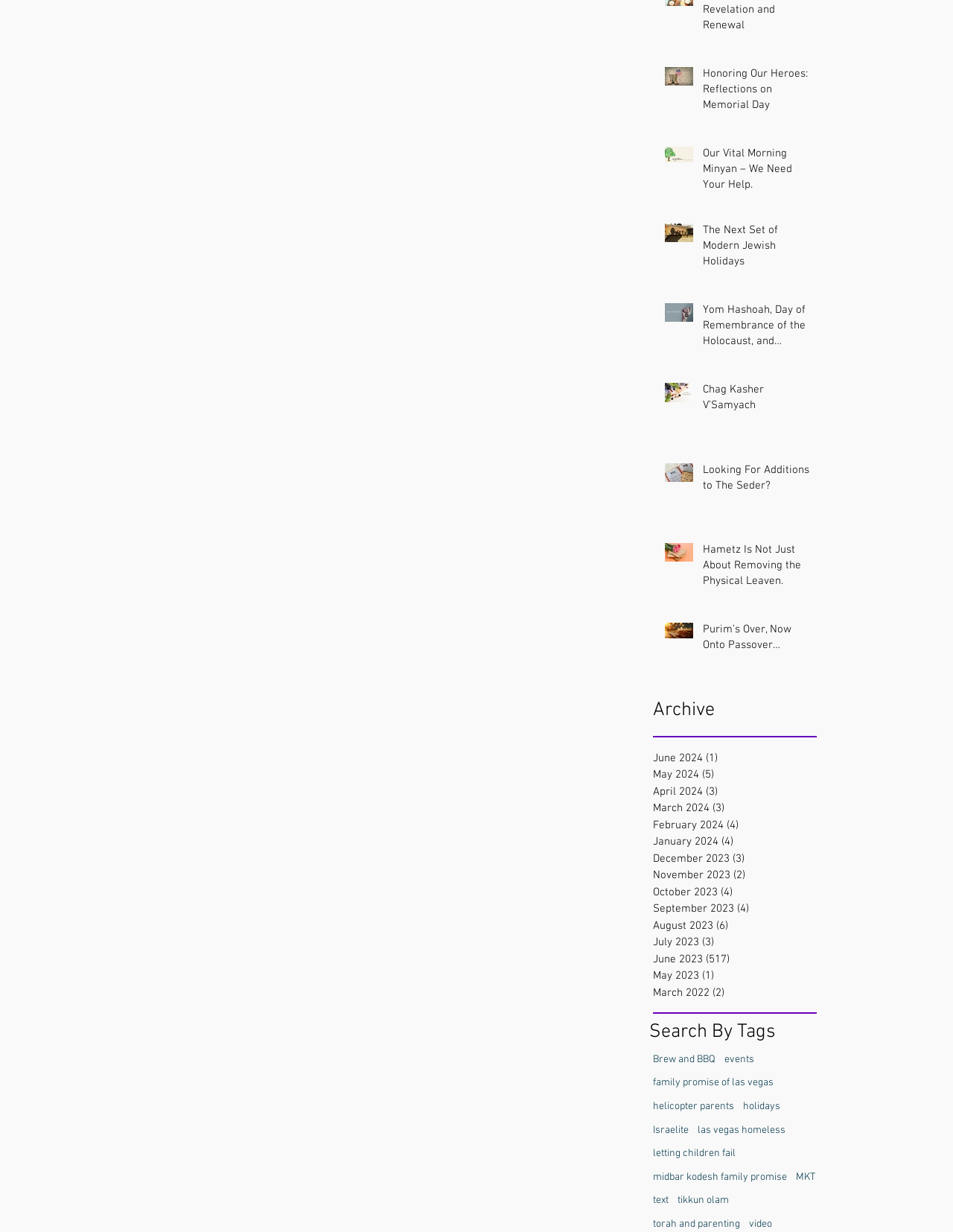Determine the coordinates of the bounding box for the clickable area needed to execute this instruction: "View posts from 'June 2024'".

[0.685, 0.609, 0.849, 0.622]